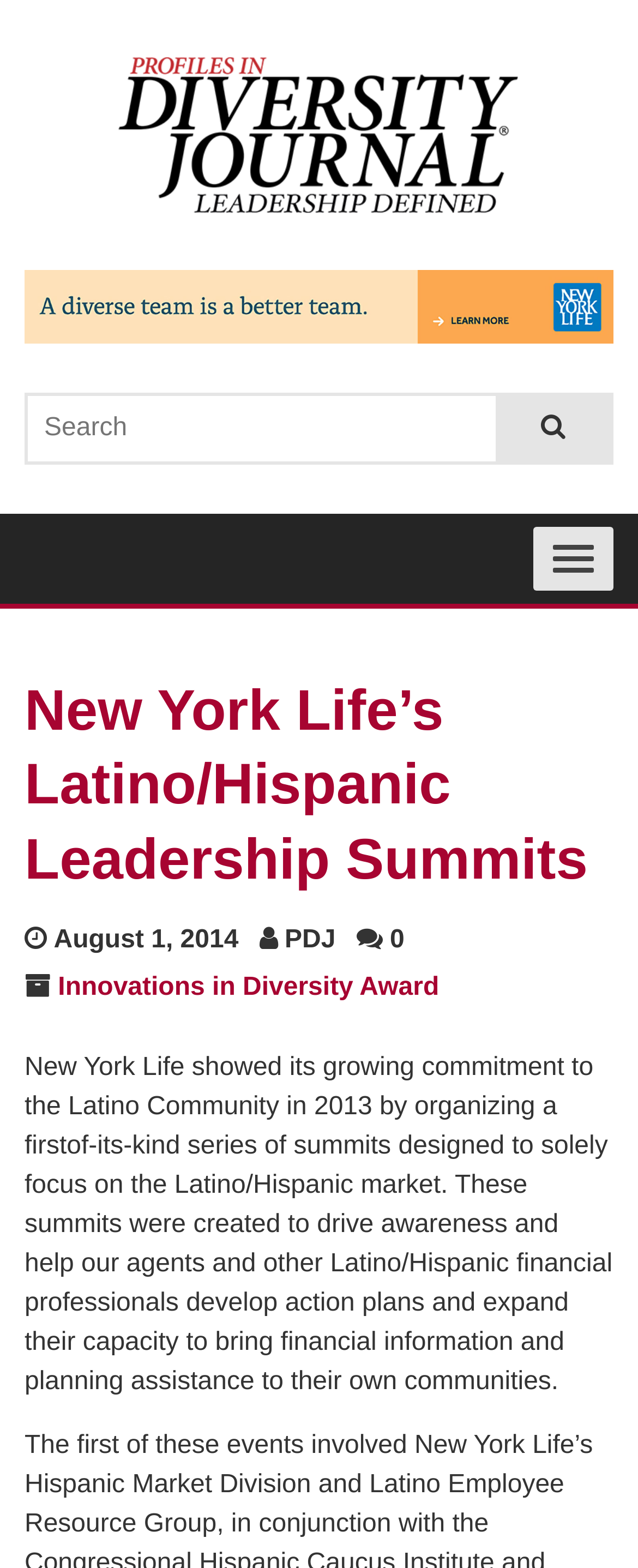Given the description "Innovations in Diversity Award", provide the bounding box coordinates of the corresponding UI element.

[0.091, 0.621, 0.688, 0.639]